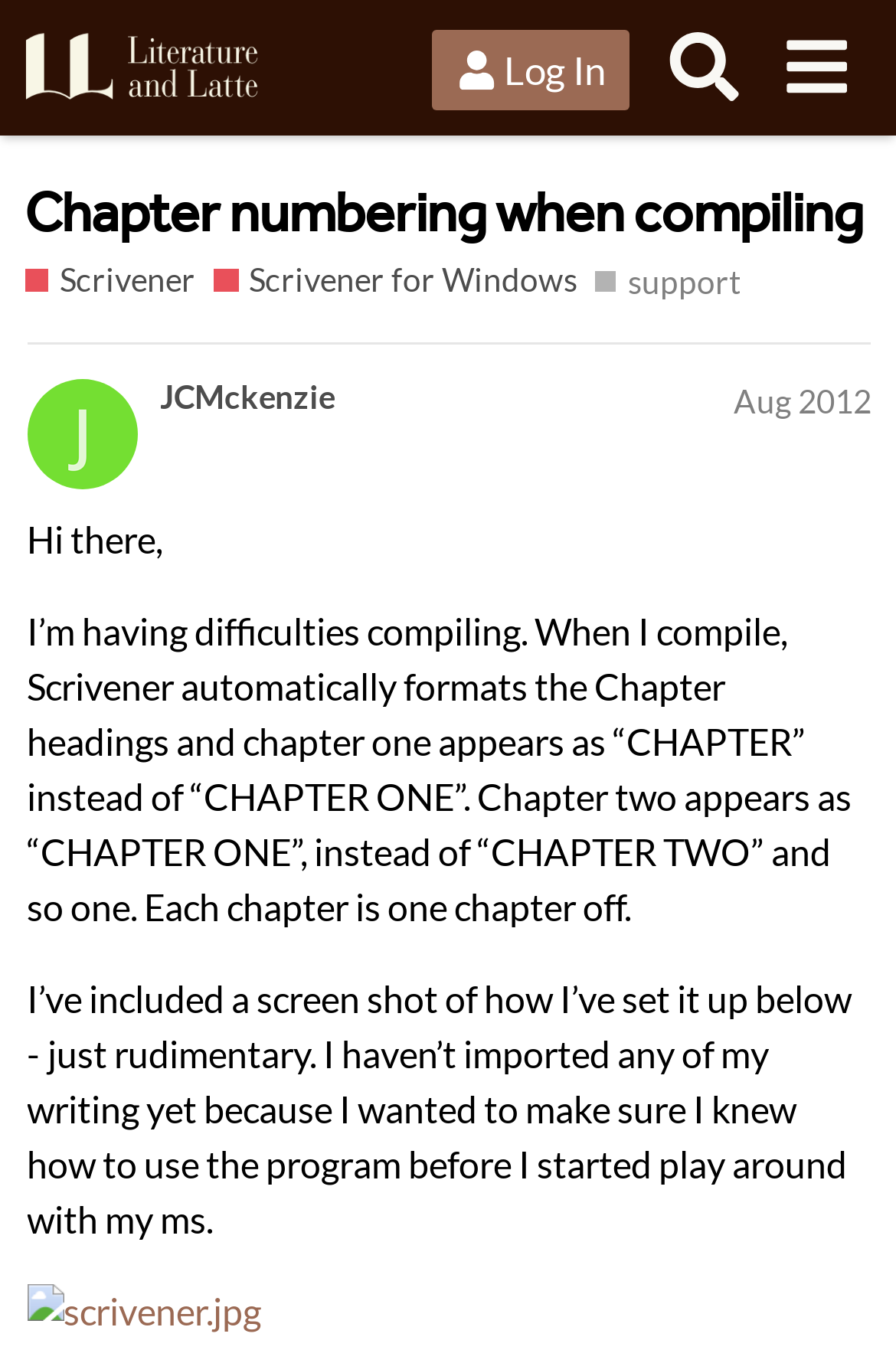Pinpoint the bounding box coordinates of the clickable area needed to execute the instruction: "Click the 'Log In' button". The coordinates should be specified as four float numbers between 0 and 1, i.e., [left, top, right, bottom].

[0.483, 0.023, 0.704, 0.082]